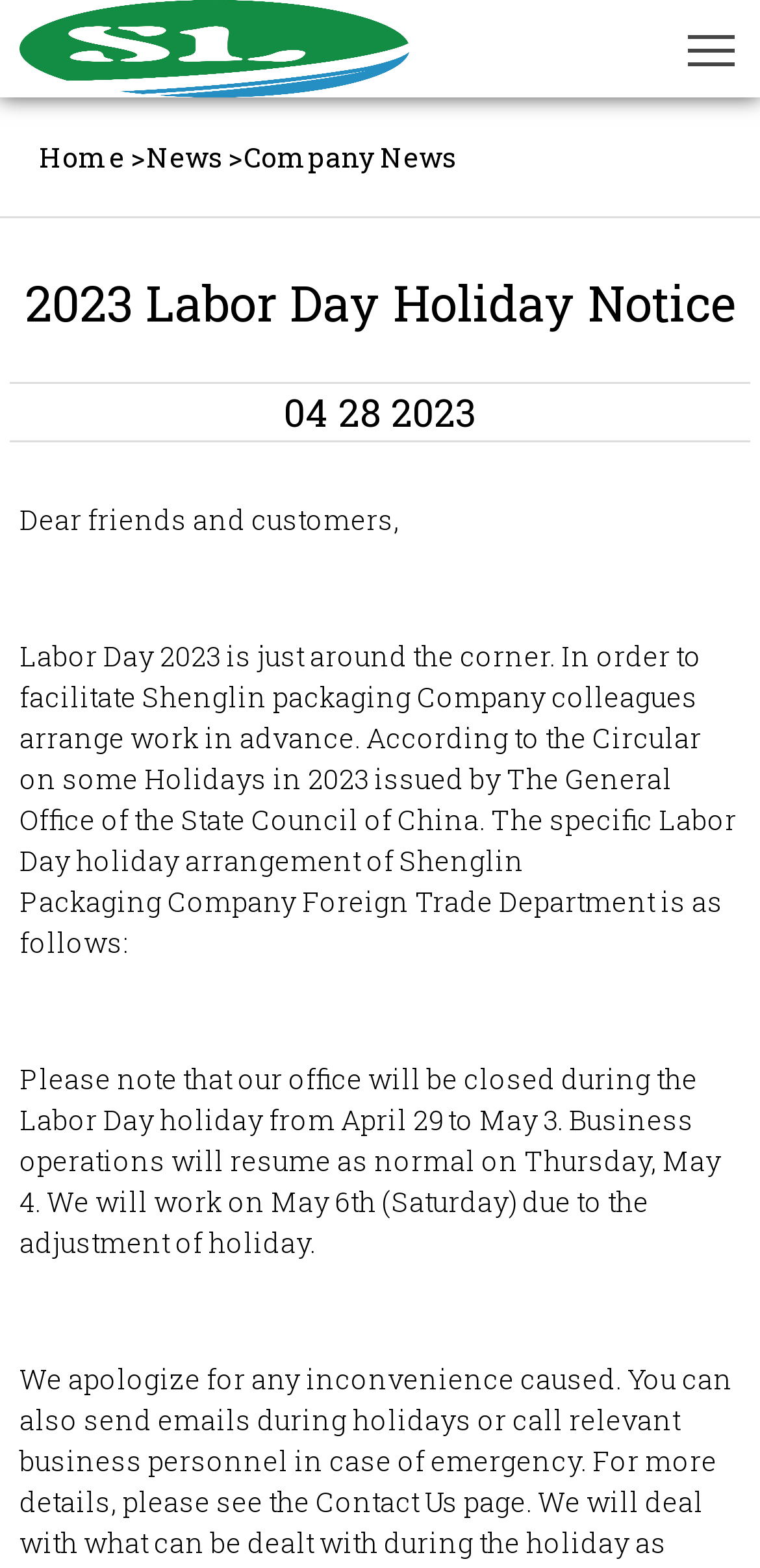Please answer the following query using a single word or phrase: 
What is the date of the notice?

04 28 2023